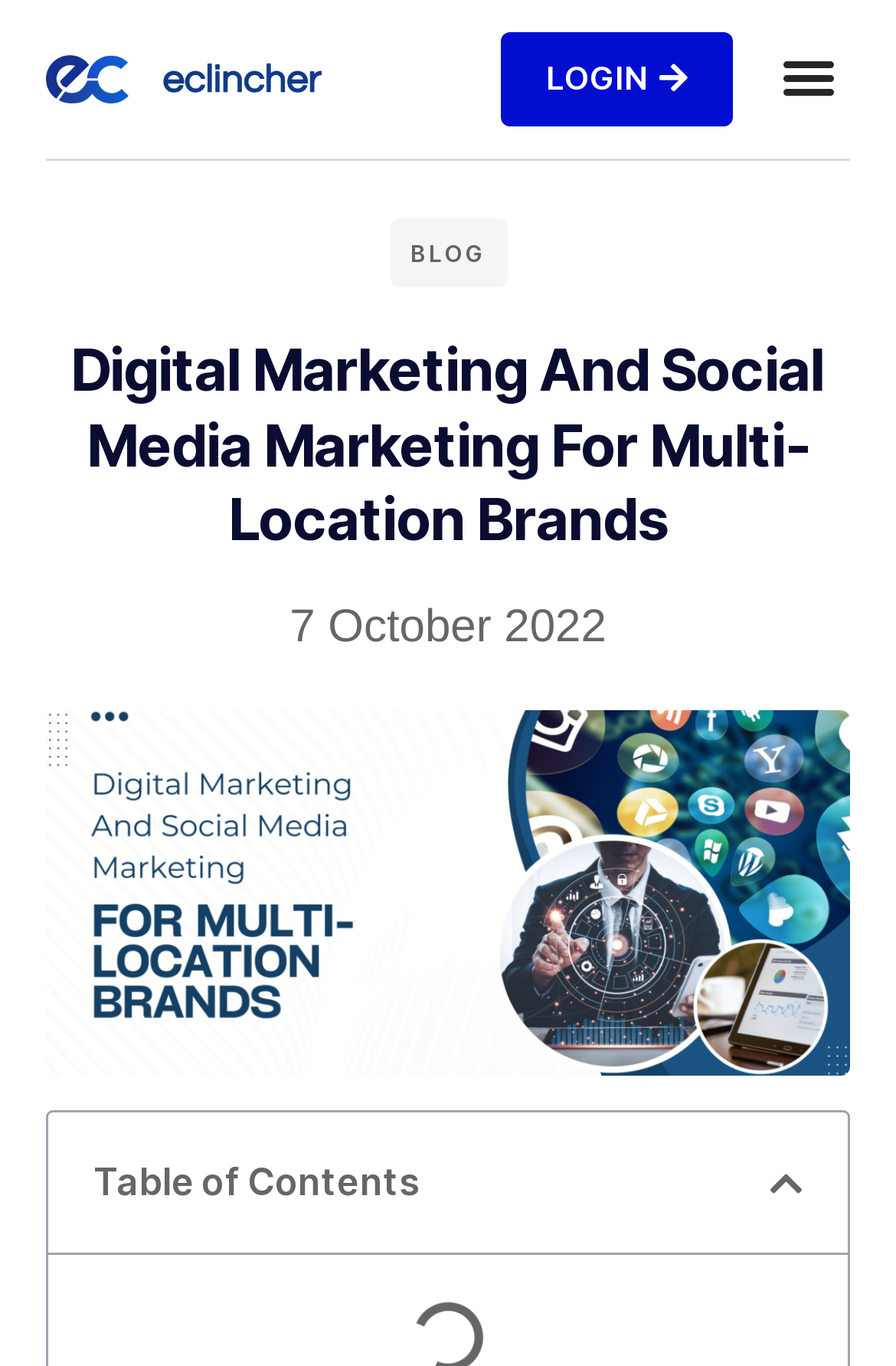Respond to the following question with a brief word or phrase:
How many navigation links are in the menu?

1